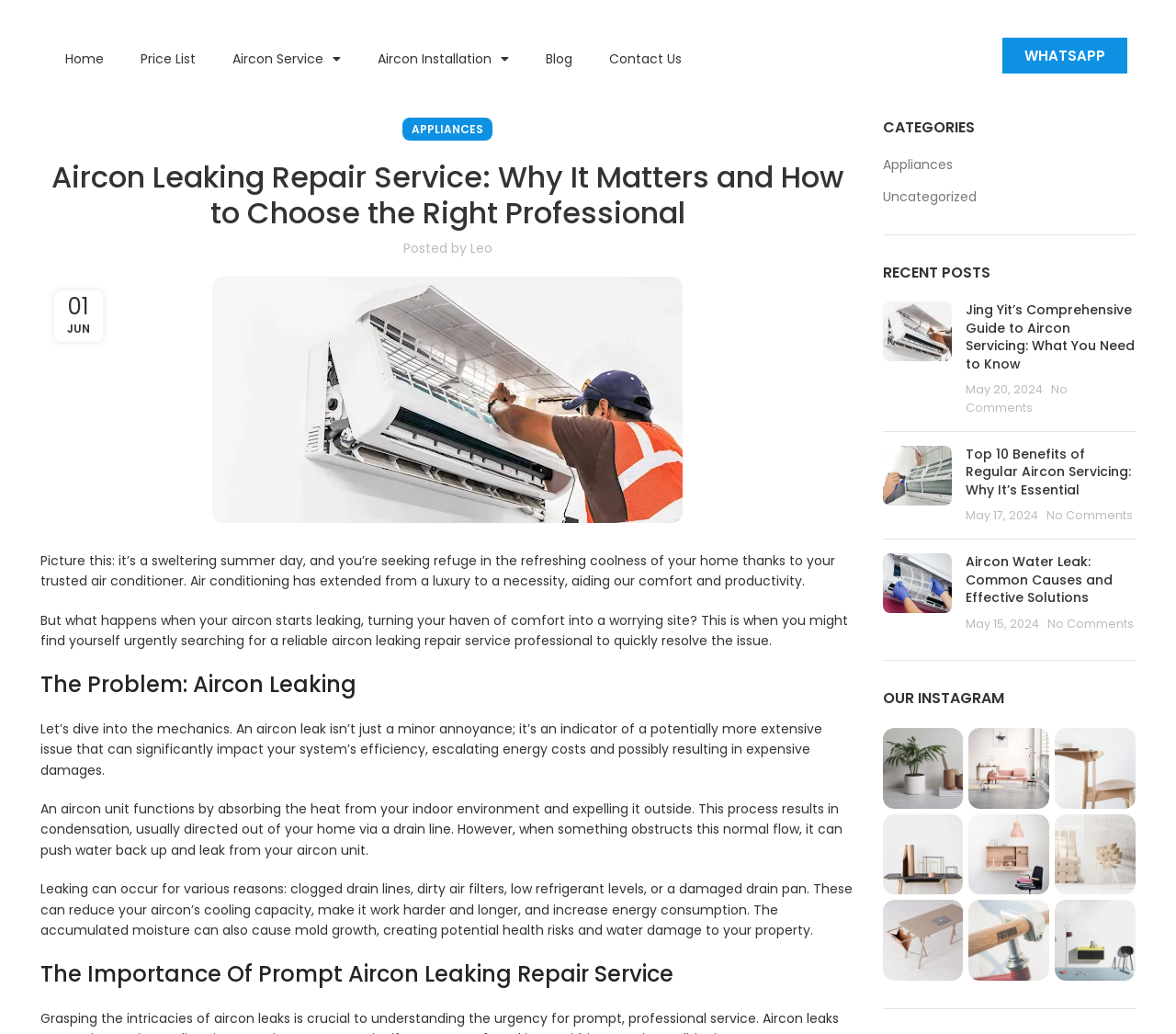Provide a brief response in the form of a single word or phrase:
What can cause an aircon unit to leak?

Clogged drain lines, dirty air filters, low refrigerant levels, or a damaged drain pan